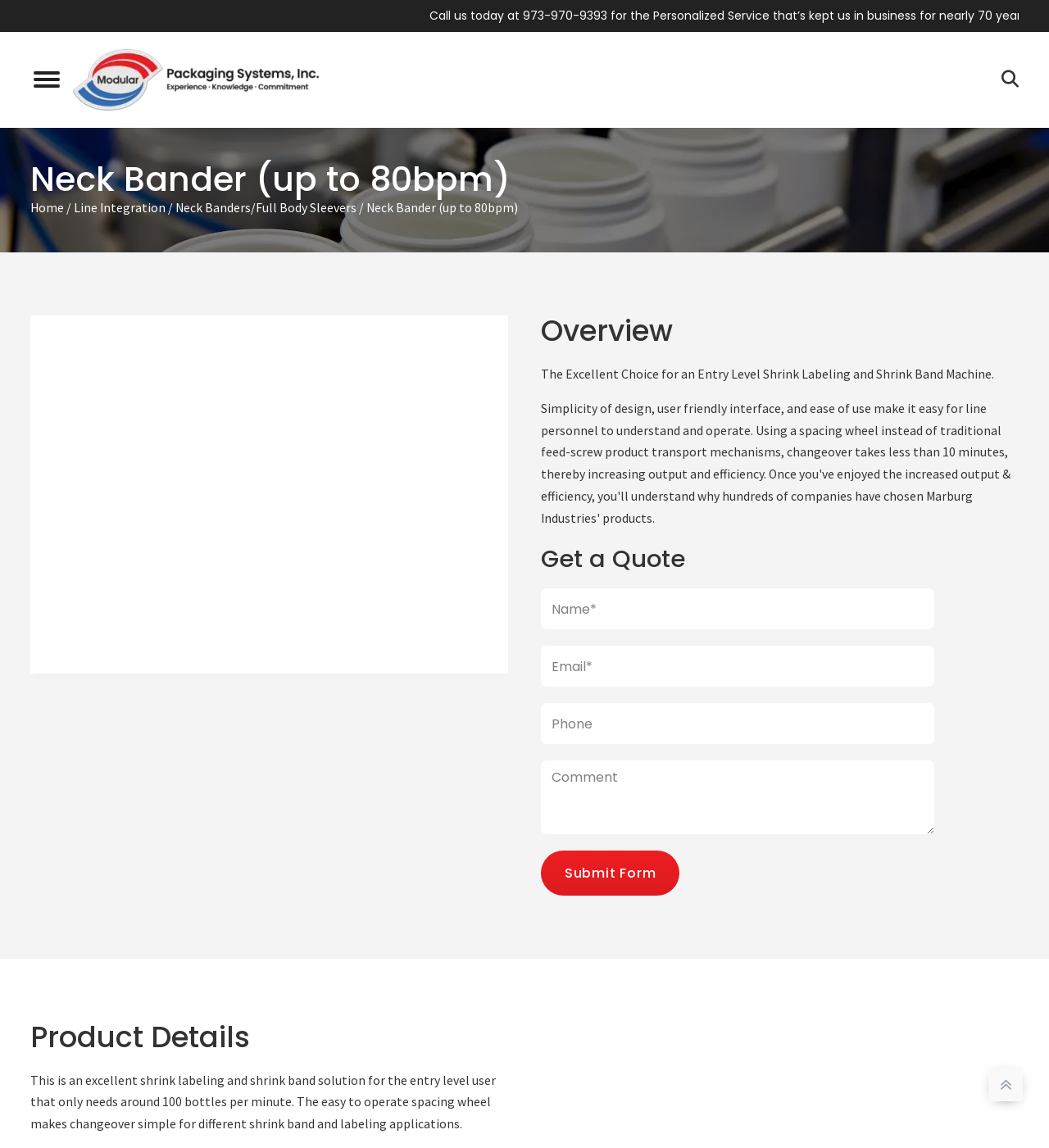Please find the bounding box coordinates of the element that needs to be clicked to perform the following instruction: "Open the menu". The bounding box coordinates should be four float numbers between 0 and 1, represented as [left, top, right, bottom].

[0.029, 0.061, 0.06, 0.078]